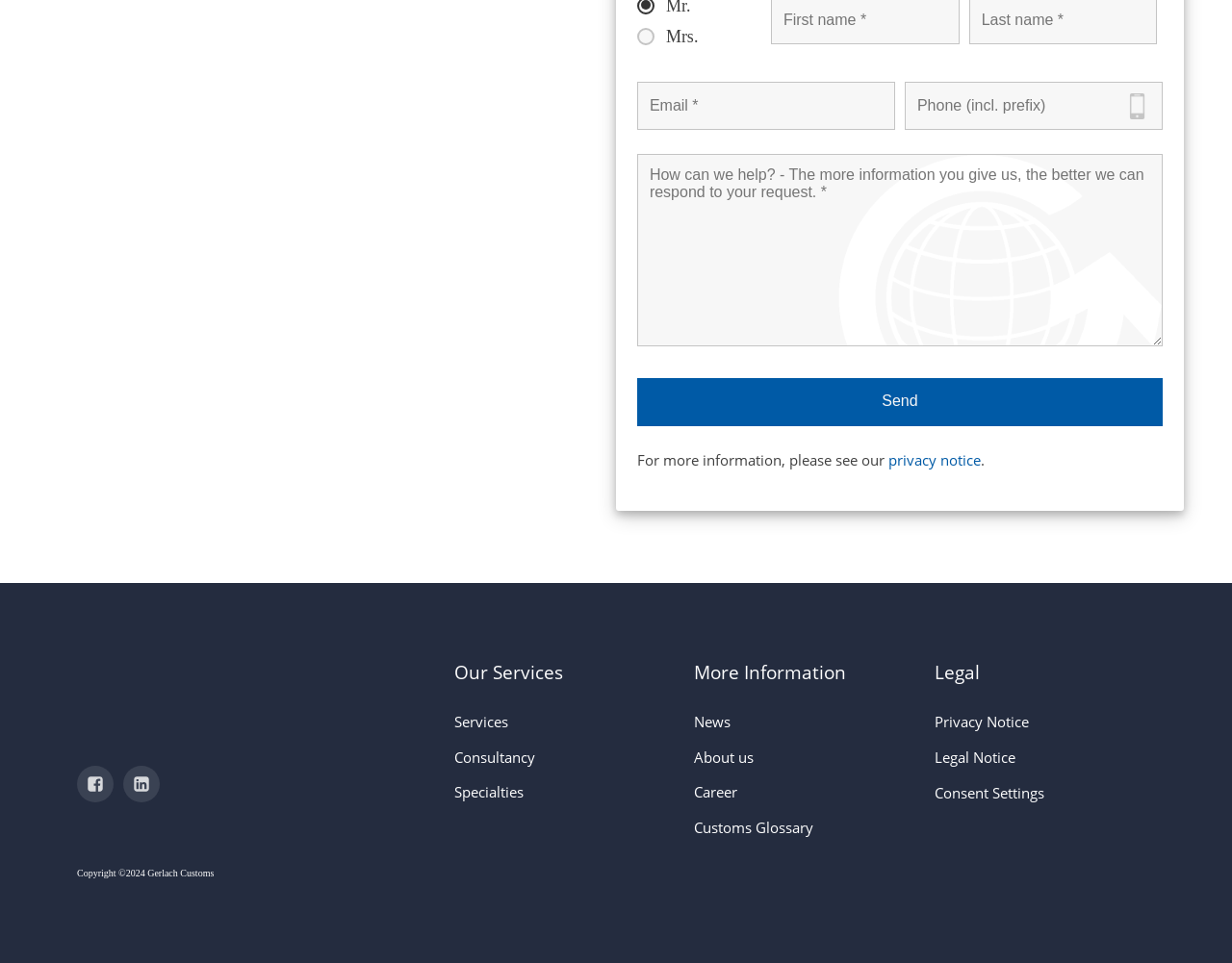What social media platforms are linked on the webpage?
Can you provide a detailed and comprehensive answer to the question?

The webpage contains SvgRoot elements with groups named 'facebook-square' and 'linkedin-square', indicating that the company's Facebook and LinkedIn profiles are linked on the webpage.